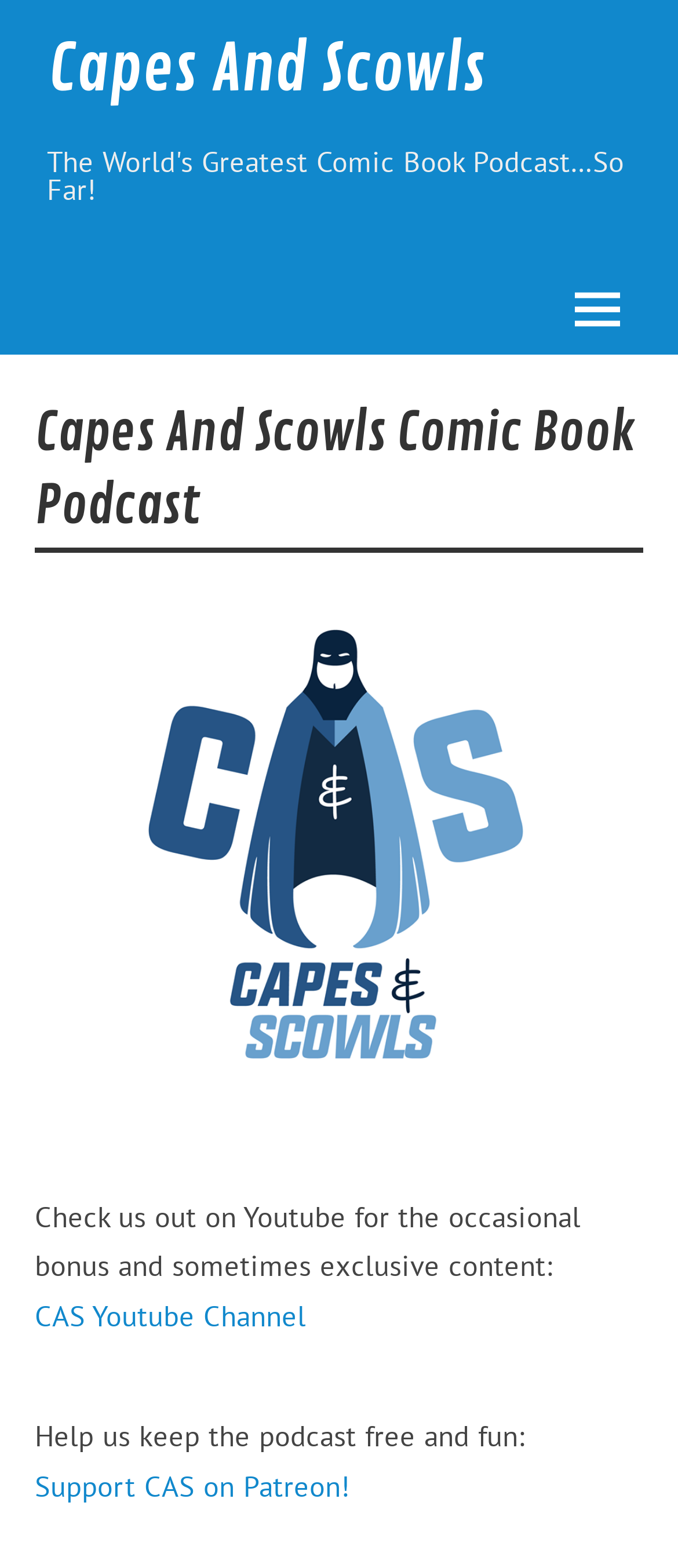Please answer the following question using a single word or phrase: 
What is the purpose of the link at the bottom?

Support CAS on Patreon